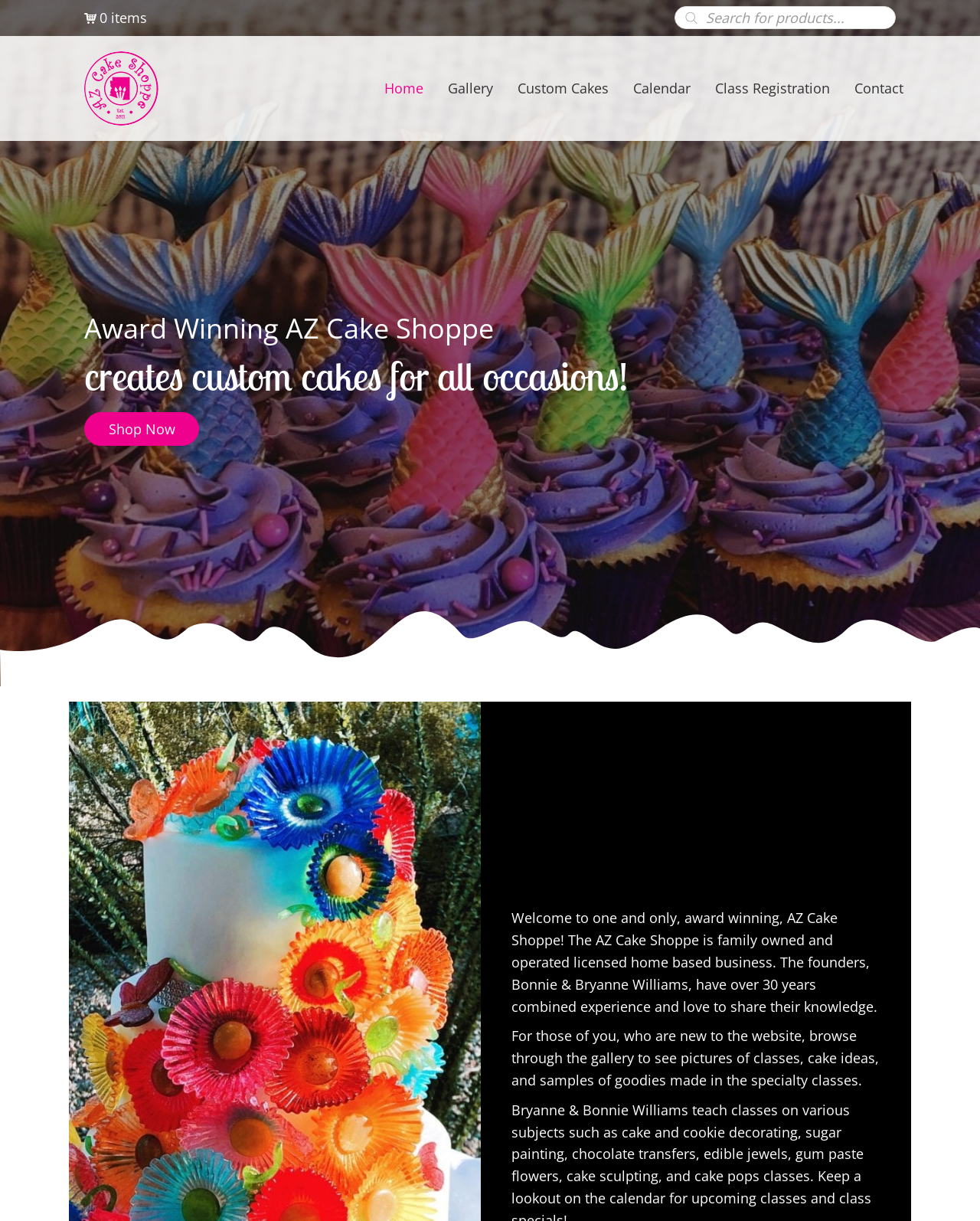Answer in one word or a short phrase: 
How many items are in the cart?

0